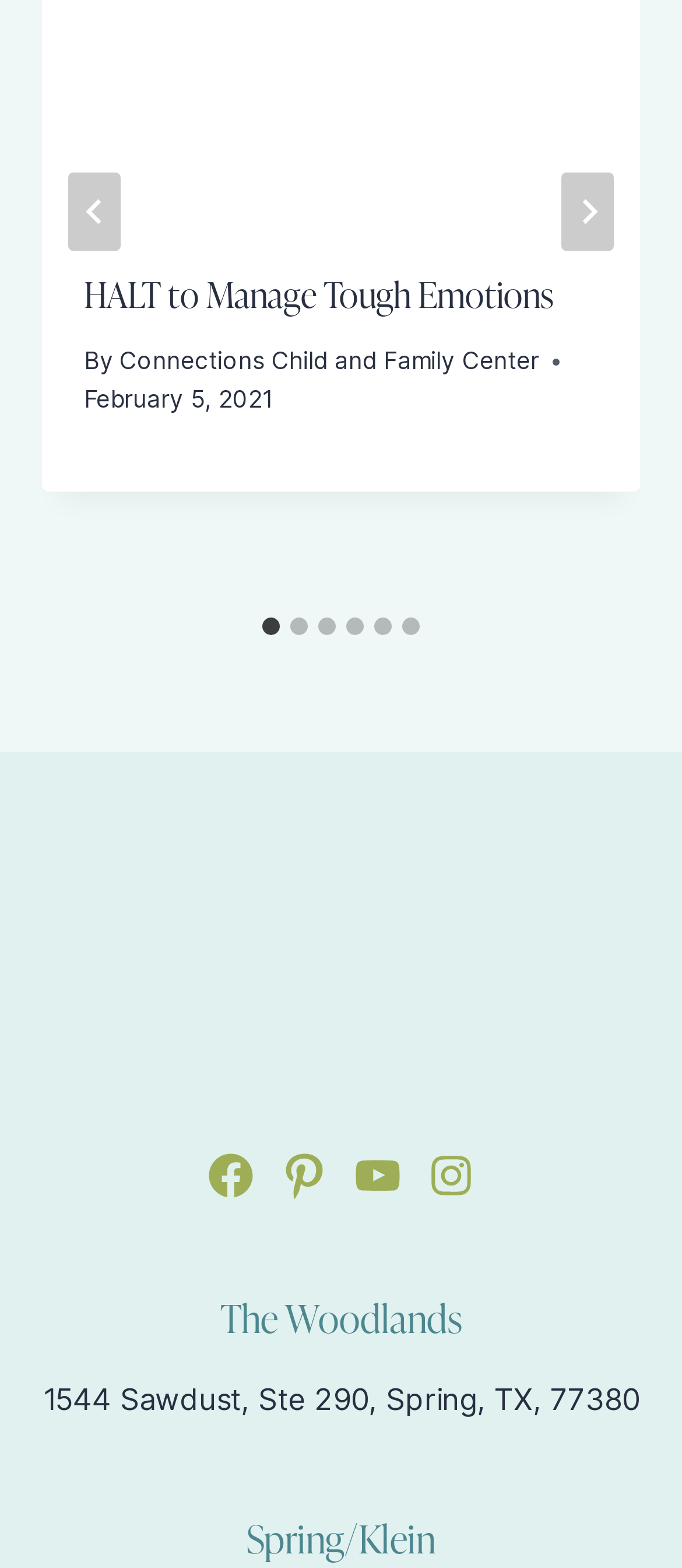Can you specify the bounding box coordinates for the region that should be clicked to fulfill this instruction: "Click on the next button".

[0.823, 0.109, 0.9, 0.16]